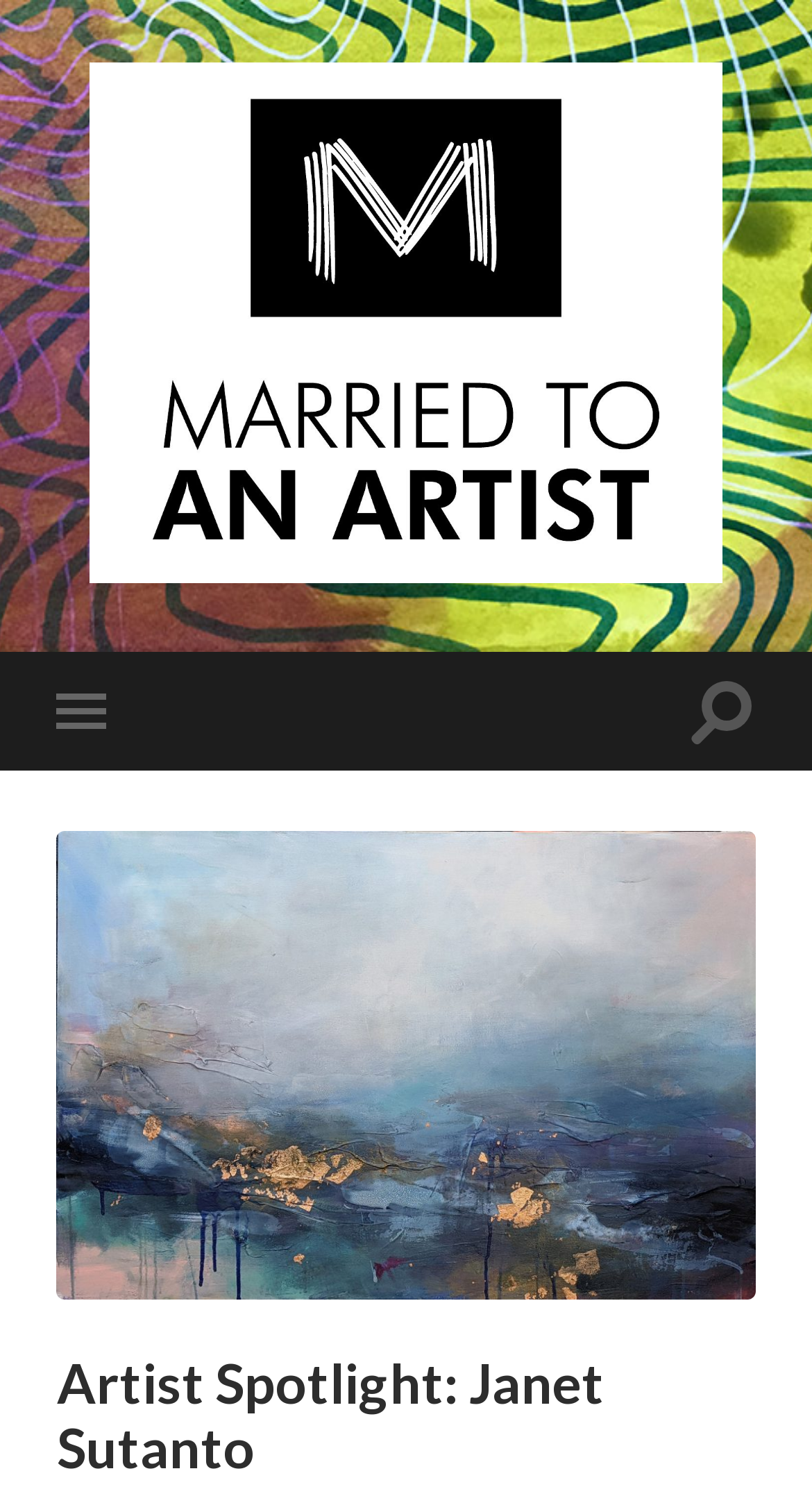Identify the bounding box of the UI element described as follows: "Toggle search field". Provide the coordinates as four float numbers in the range of 0 to 1 [left, top, right, bottom].

[0.848, 0.431, 0.93, 0.51]